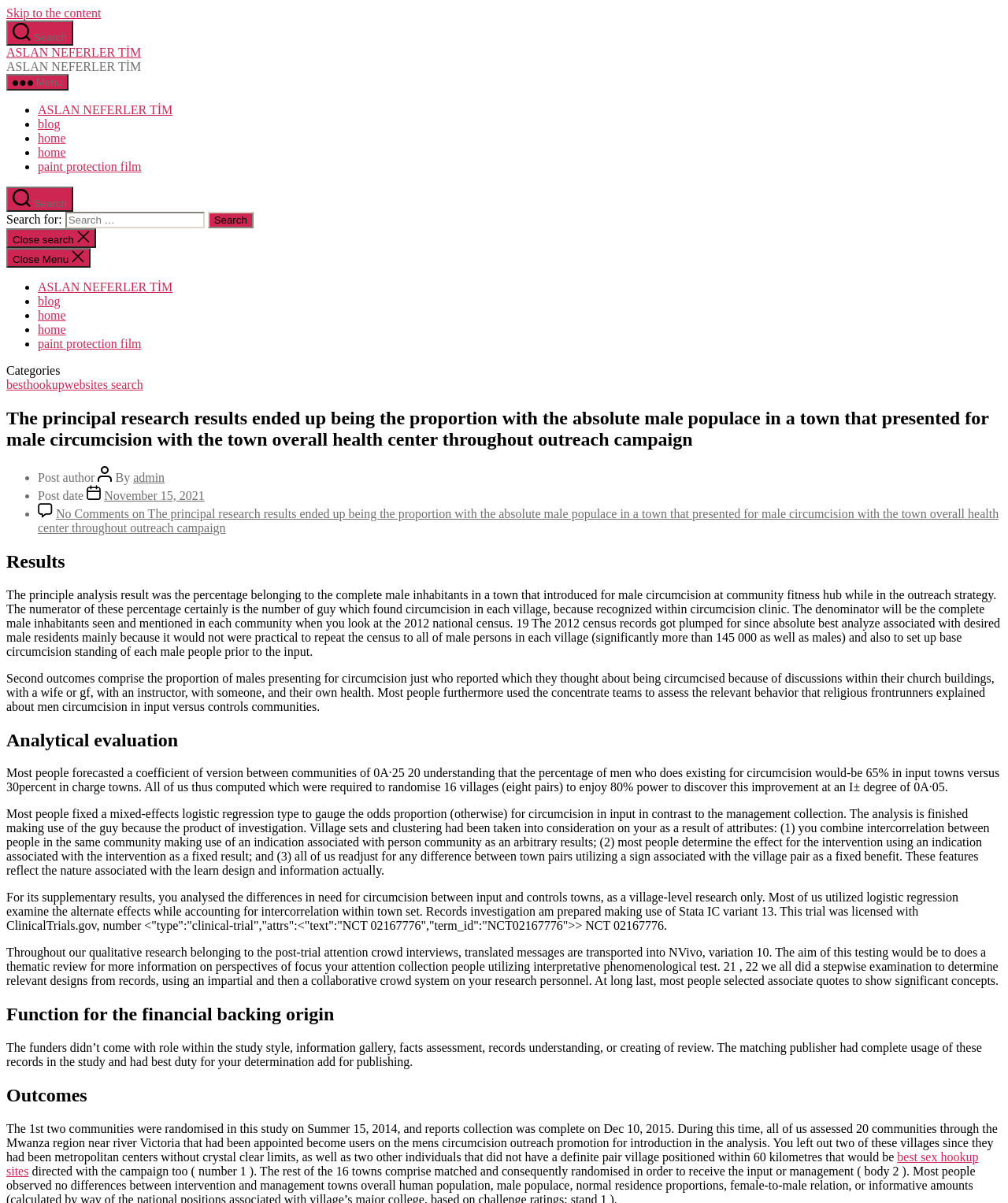Please identify the bounding box coordinates of where to click in order to follow the instruction: "Click the 'Search for:' input field".

[0.065, 0.176, 0.203, 0.19]